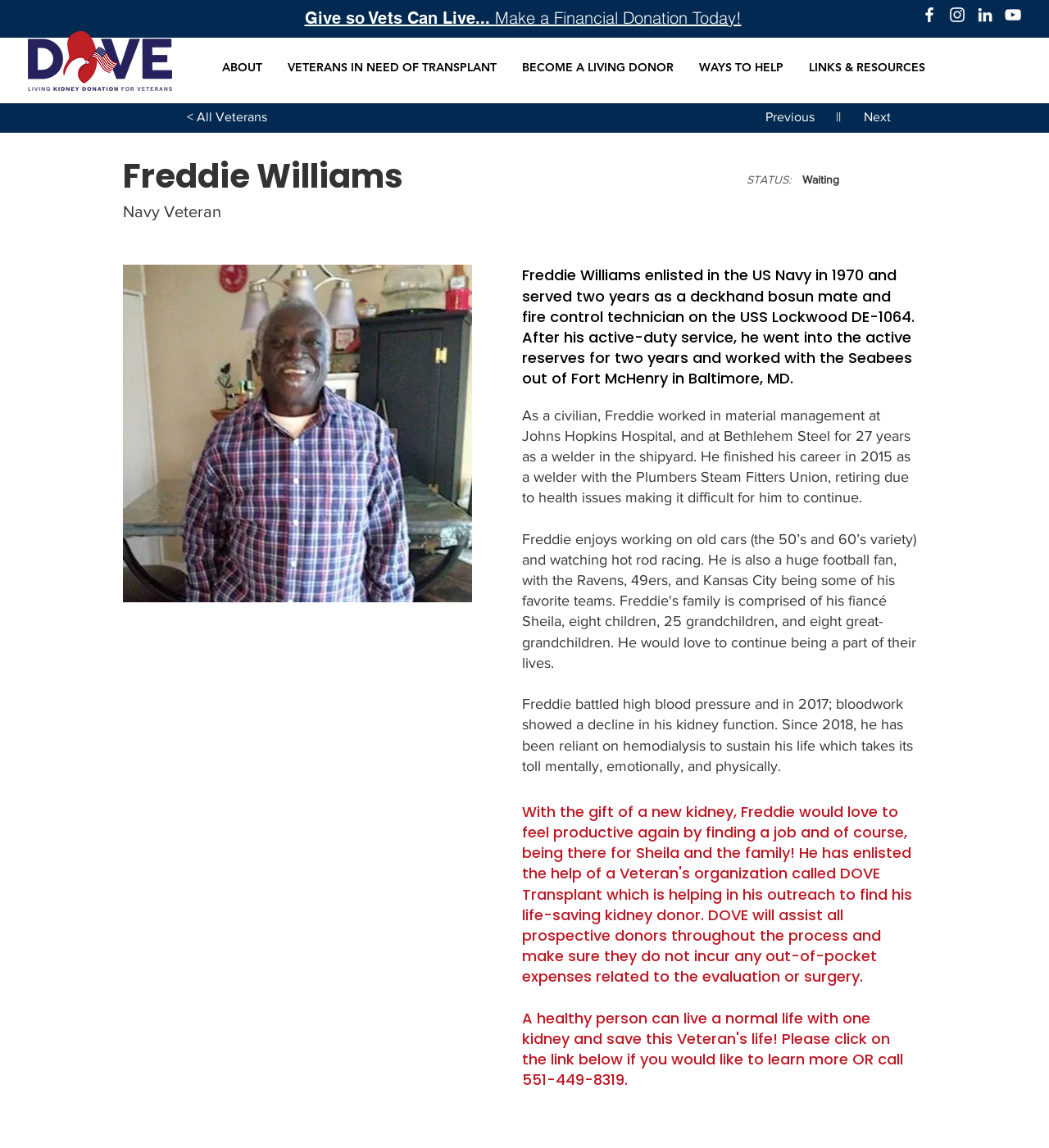From the screenshot, find the bounding box of the UI element matching this description: "aria-label="Facebook"". Supply the bounding box coordinates in the form [left, top, right, bottom], each a float between 0 and 1.

[0.877, 0.004, 0.895, 0.021]